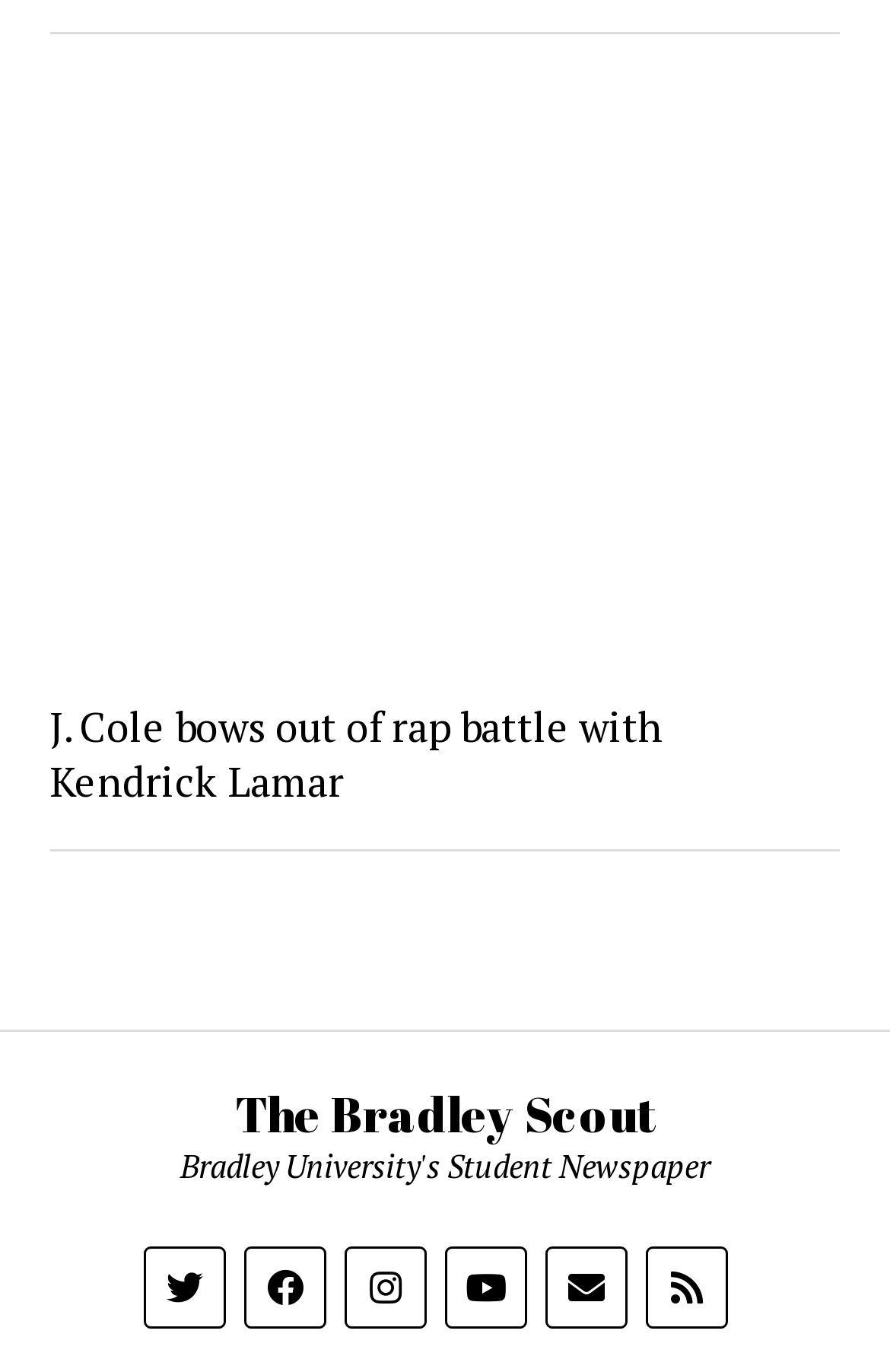Show the bounding box coordinates for the HTML element as described: "The Bradley Scout".

[0.264, 0.789, 0.736, 0.835]